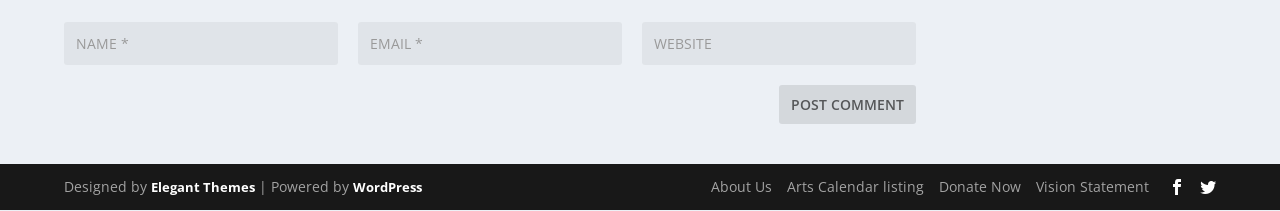Please find the bounding box for the UI element described by: "Osprey".

None